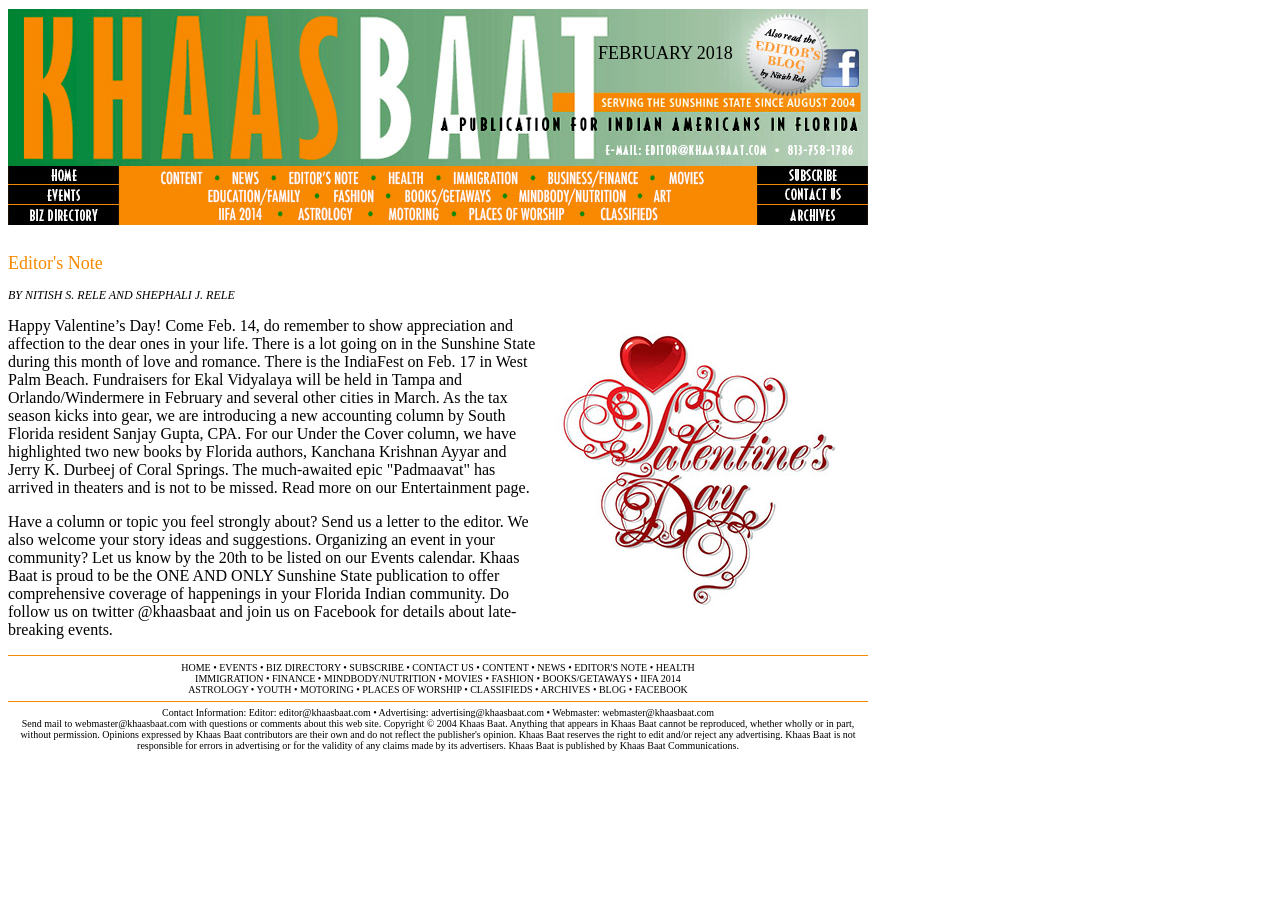Please determine the bounding box coordinates of the clickable area required to carry out the following instruction: "Read the Editor's Note". The coordinates must be four float numbers between 0 and 1, represented as [left, top, right, bottom].

[0.449, 0.734, 0.506, 0.746]